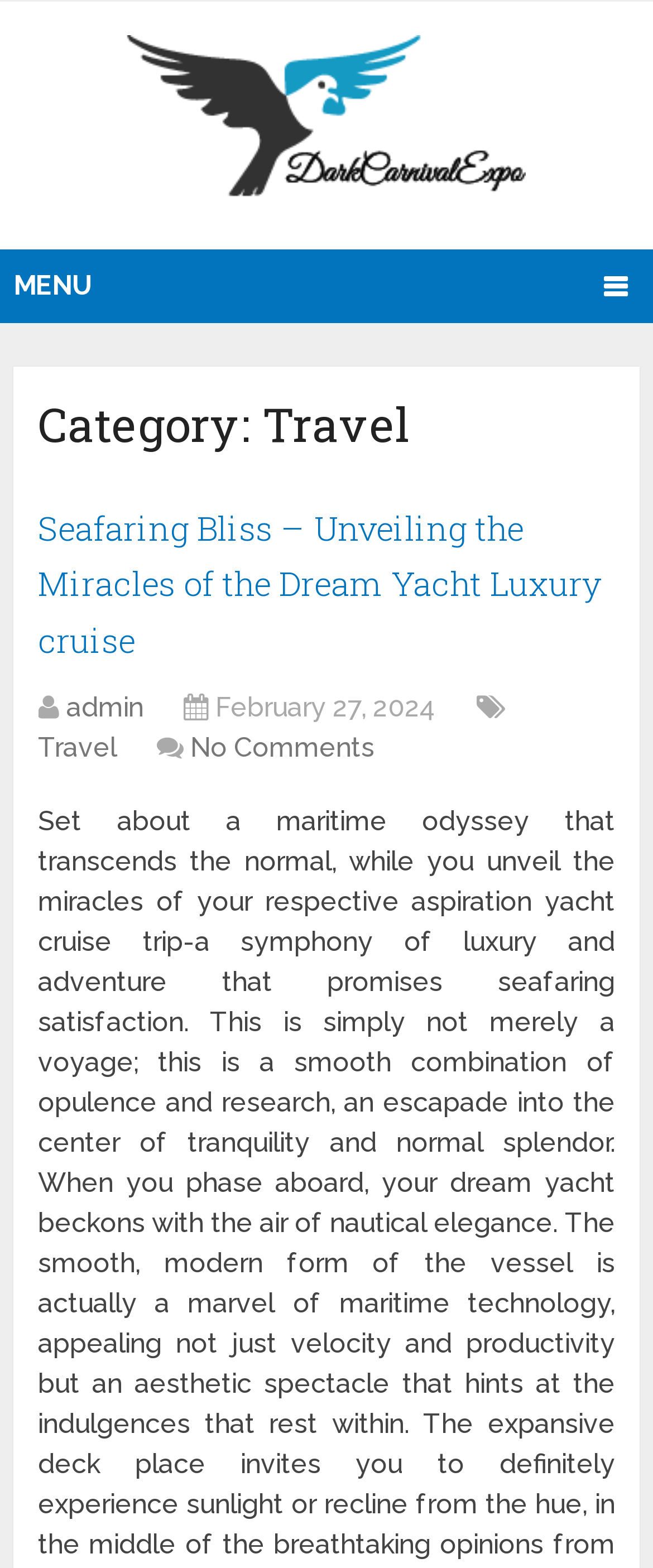What is the category of the article?
Respond to the question with a single word or phrase according to the image.

Travel